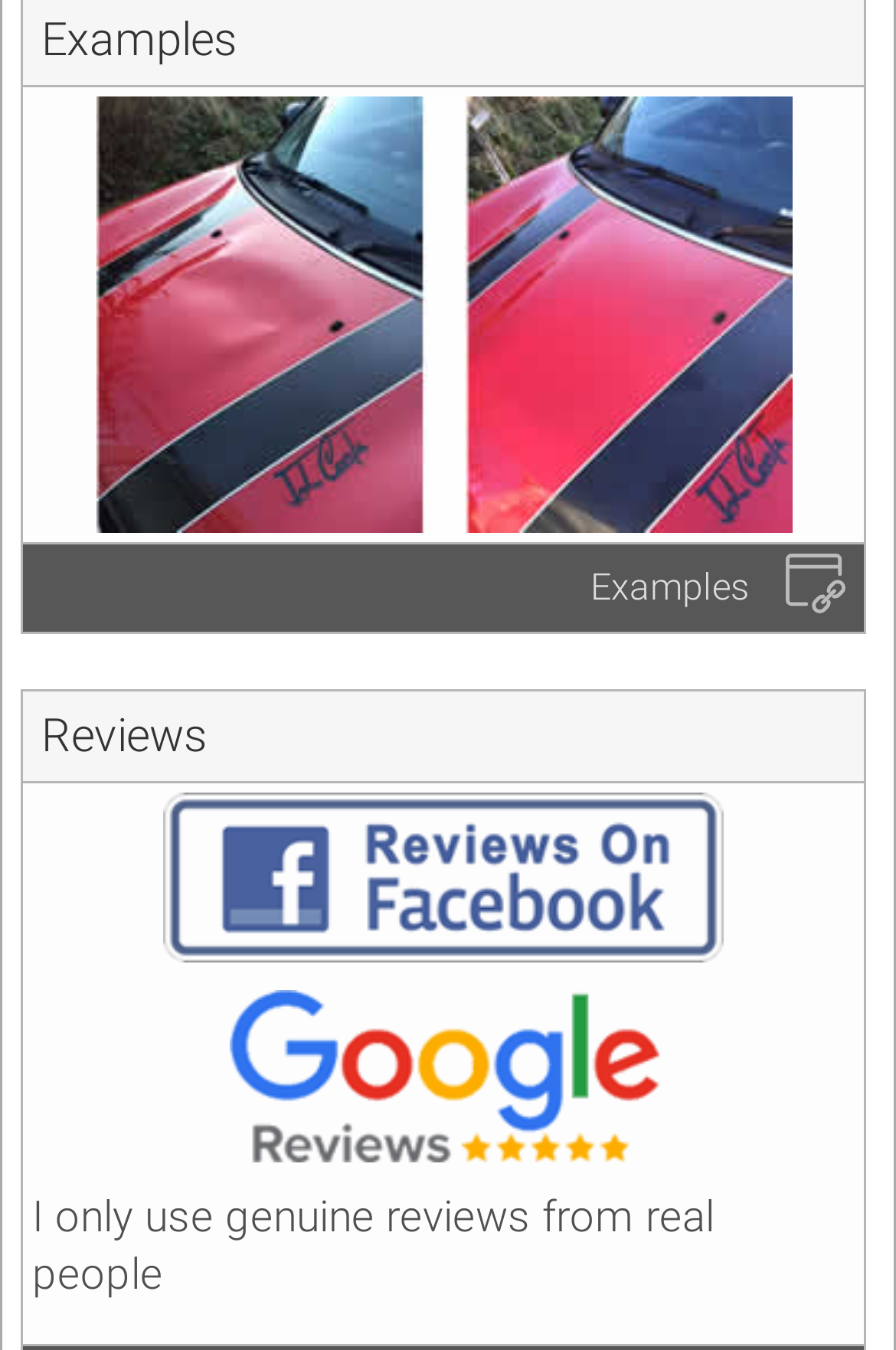What is the source of the reviews?
Refer to the image and provide a one-word or short phrase answer.

Real people